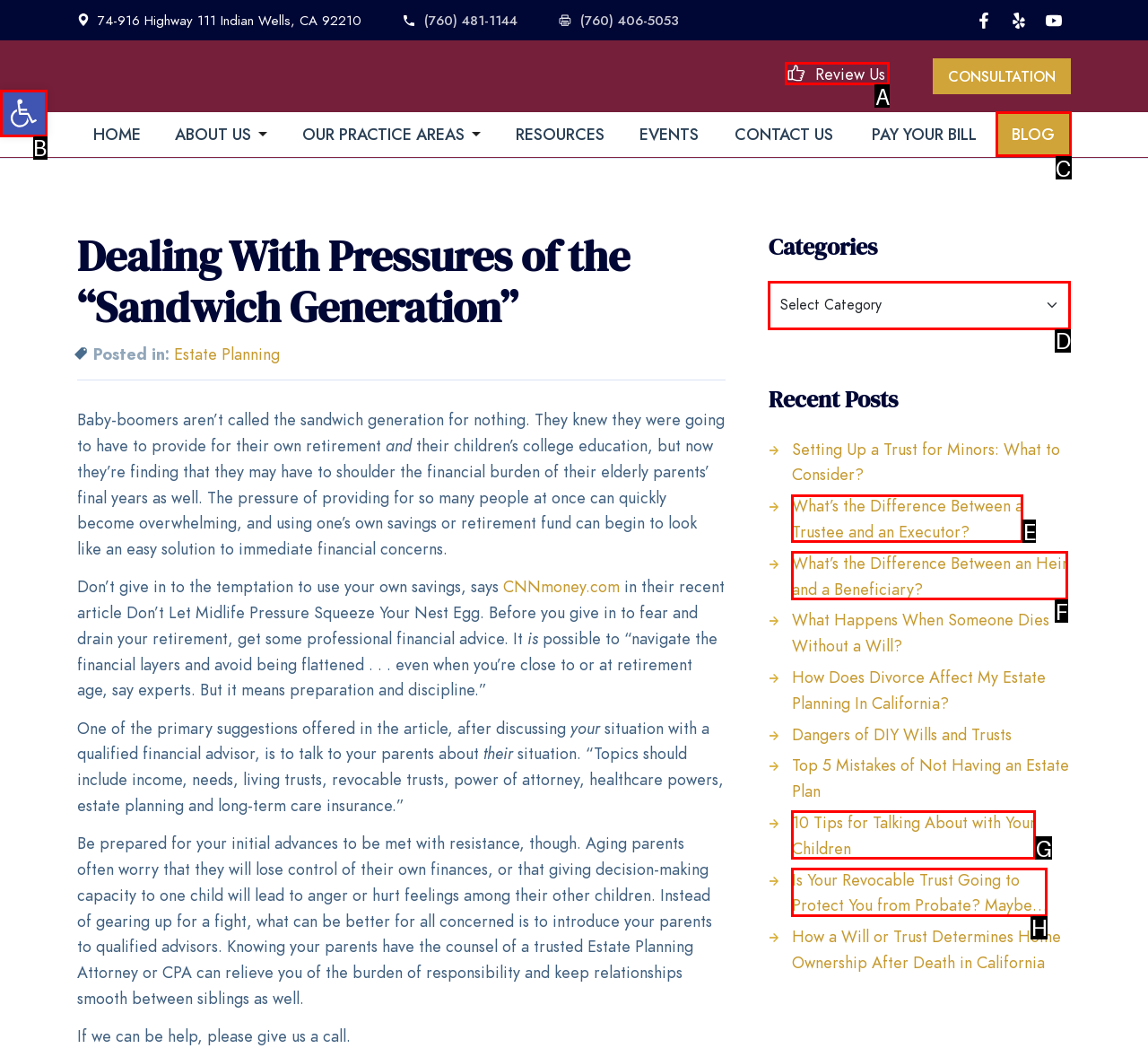Based on the given description: Open toolbar Accessibility Tools, determine which HTML element is the best match. Respond with the letter of the chosen option.

B